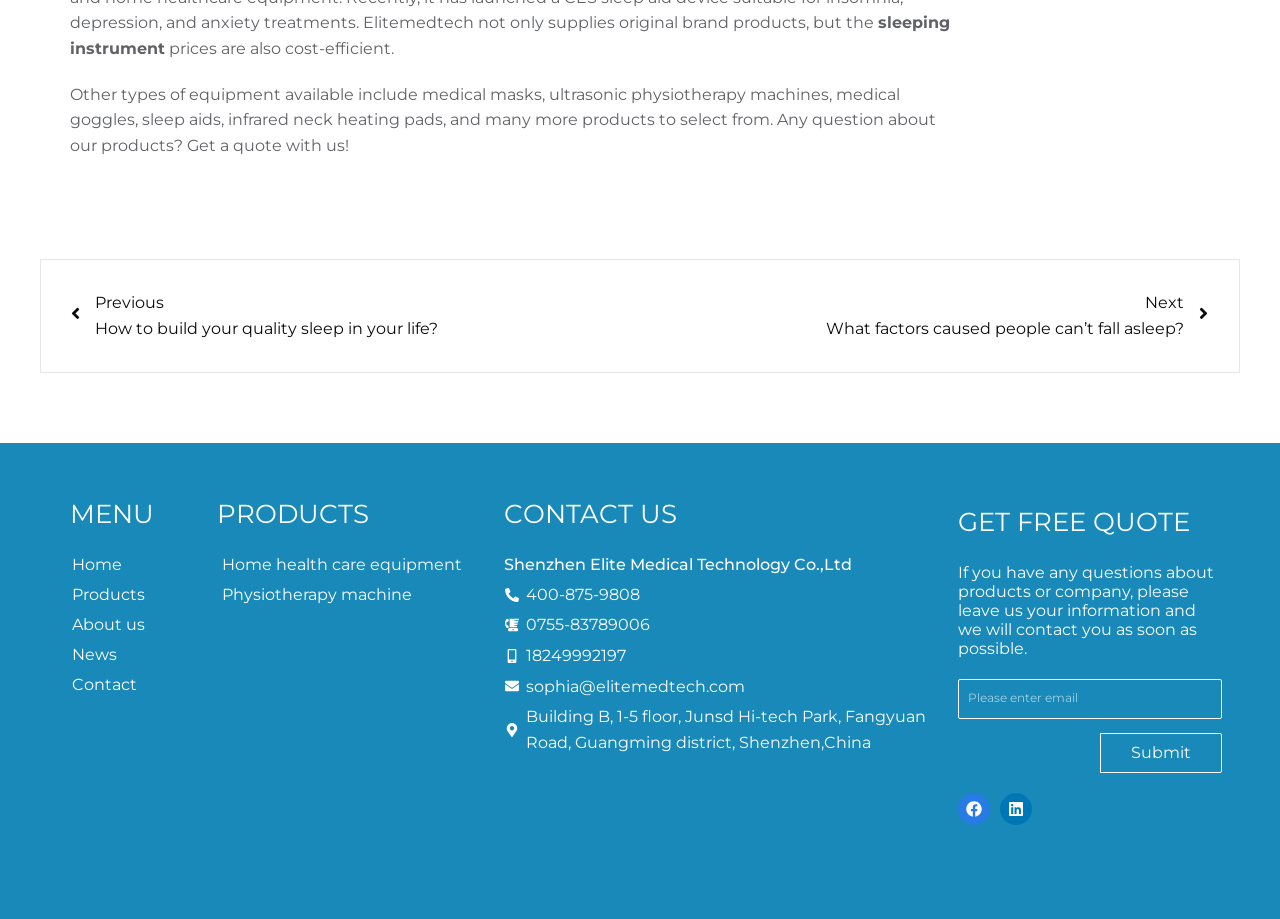Bounding box coordinates are specified in the format (top-left x, top-left y, bottom-right x, bottom-right y). All values are floating point numbers bounded between 0 and 1. Please provide the bounding box coordinate of the region this sentence describes: Products

[0.047, 0.631, 0.14, 0.663]